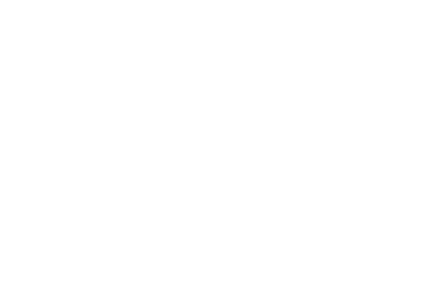Where is this system ideal for?
Based on the image, answer the question with a single word or brief phrase.

Gardens and orchards